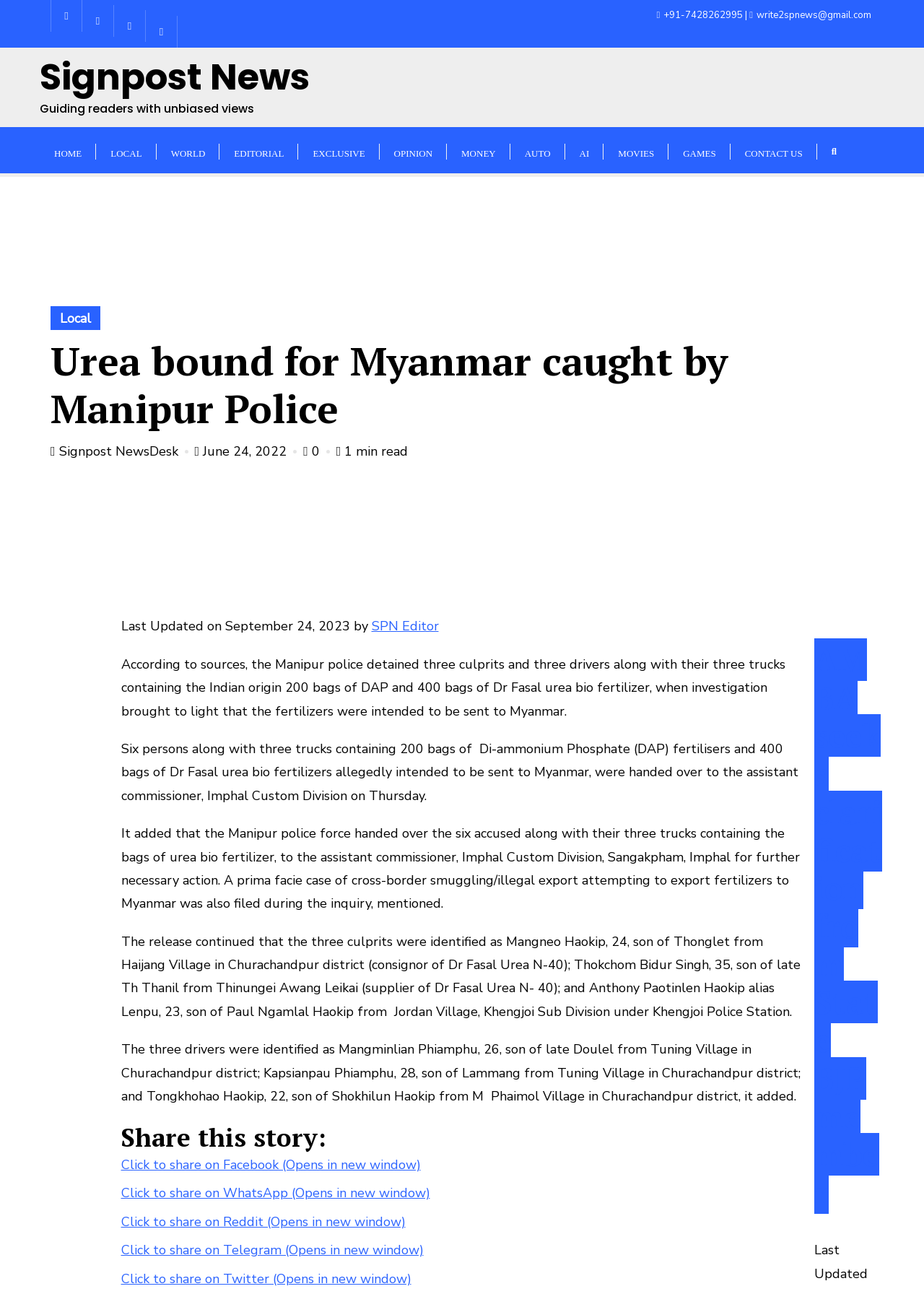Pinpoint the bounding box coordinates of the clickable element to carry out the following instruction: "Click on the HOME link."

[0.043, 0.098, 0.104, 0.134]